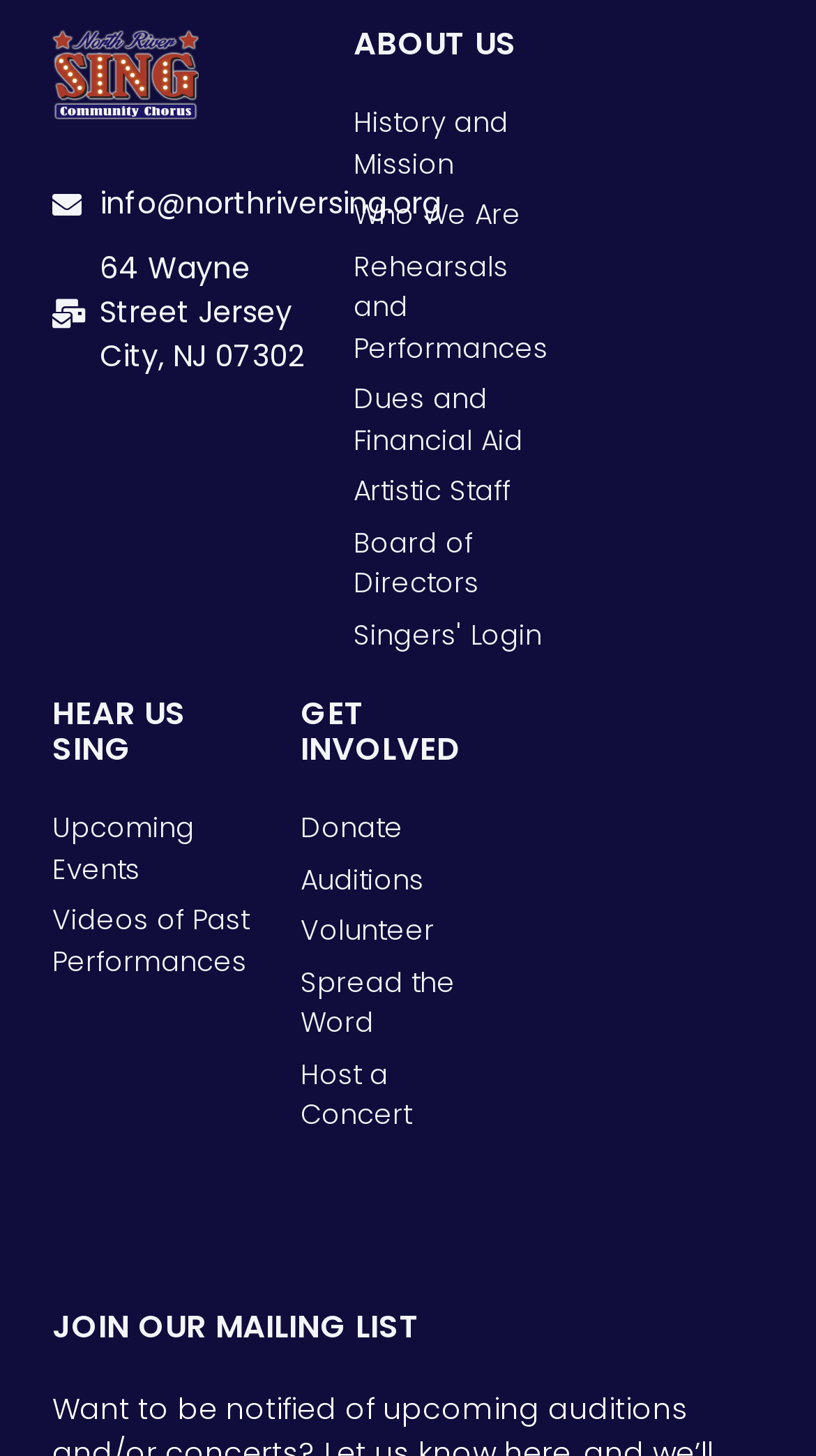What are the three main sections of the webpage?
Look at the image and respond to the question as thoroughly as possible.

The three main sections of the webpage are identified by their headings, which are 'ABOUT US', 'HEAR US SING', and 'GET INVOLVED', and each section contains links to related pages or information.